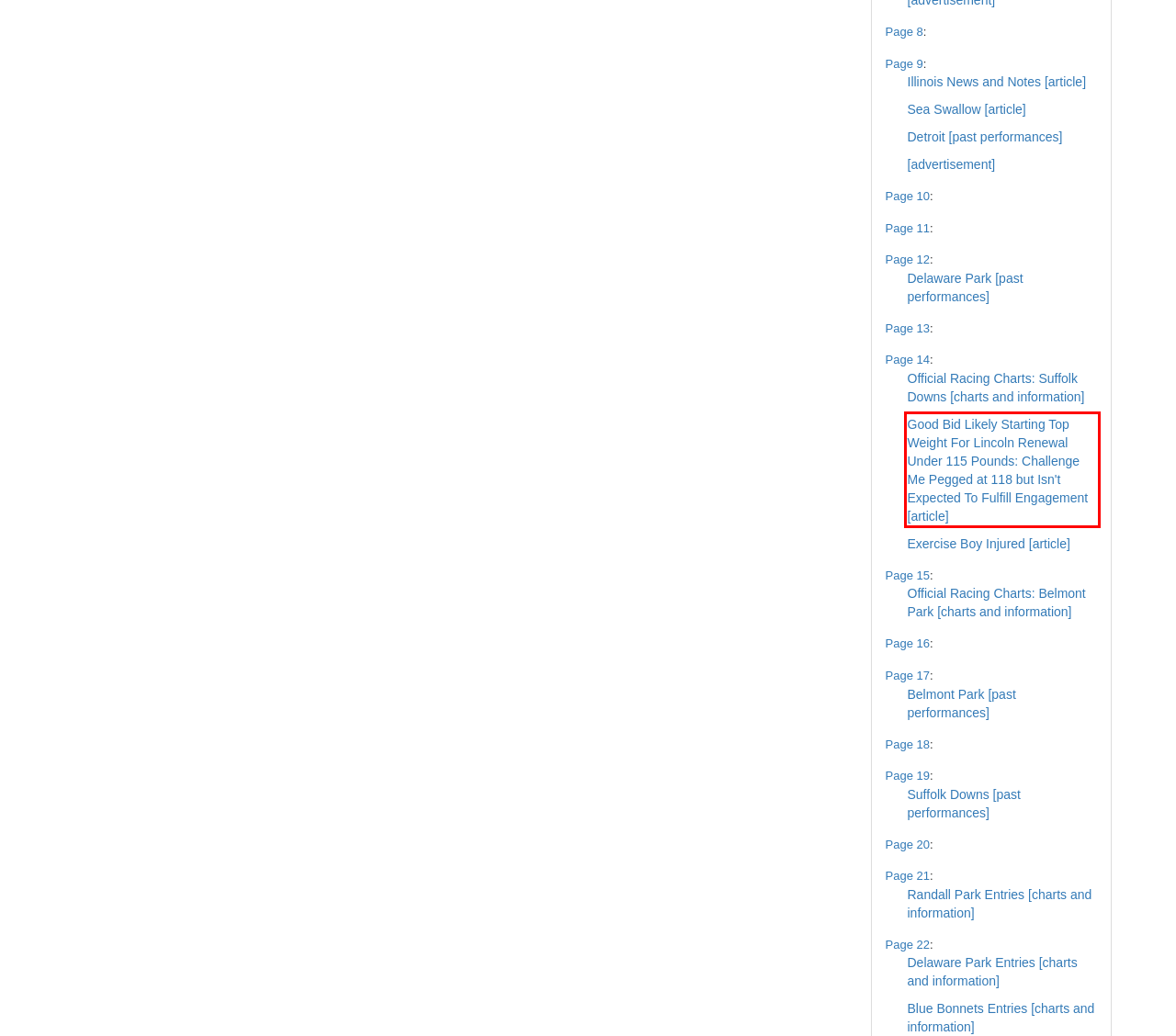Within the provided webpage screenshot, find the red rectangle bounding box and perform OCR to obtain the text content.

Good Bid Likely Starting Top Weight For Lincoln Renewal Under 115 Pounds: Challenge Me Pegged at 118 but Isn't Expected To Fulfill Engagement [article]